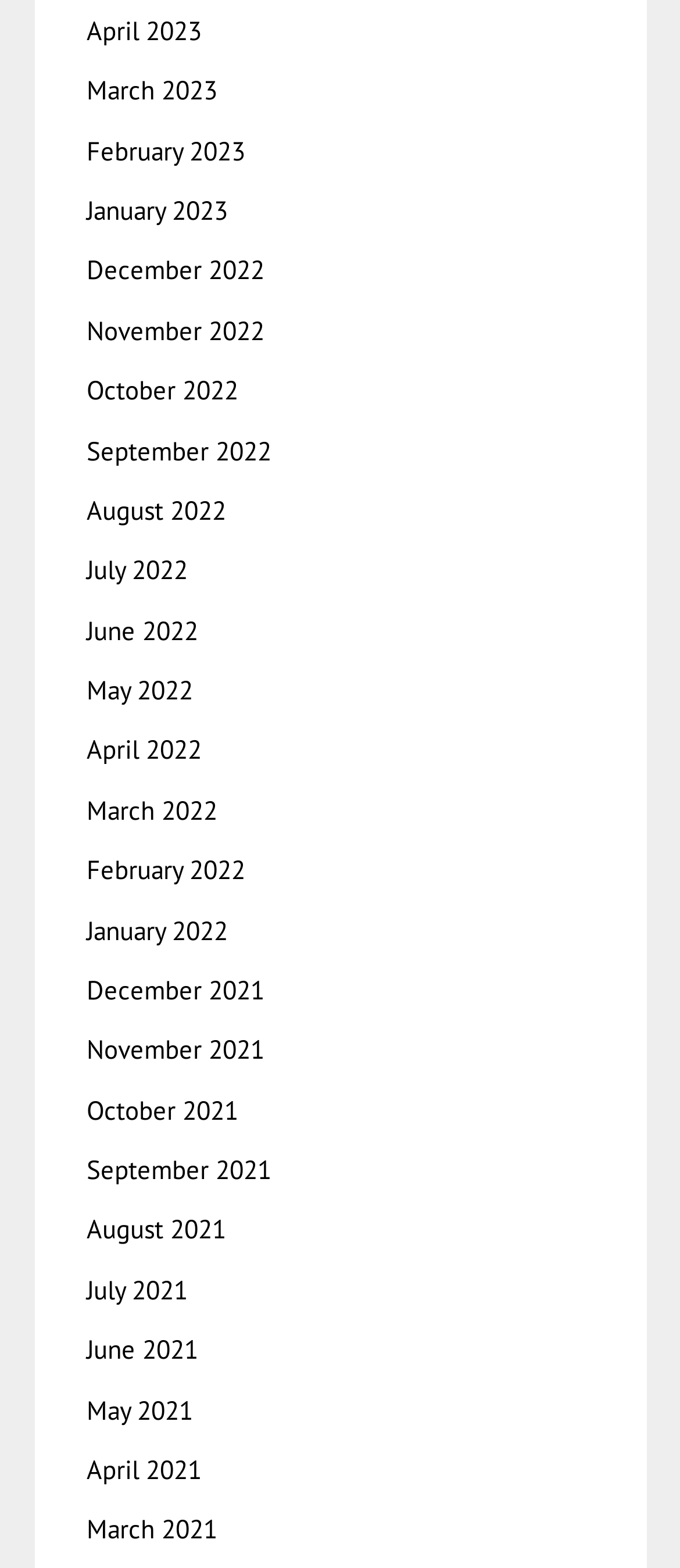Identify the bounding box coordinates of the clickable region necessary to fulfill the following instruction: "go to March 2022". The bounding box coordinates should be four float numbers between 0 and 1, i.e., [left, top, right, bottom].

[0.127, 0.506, 0.319, 0.527]